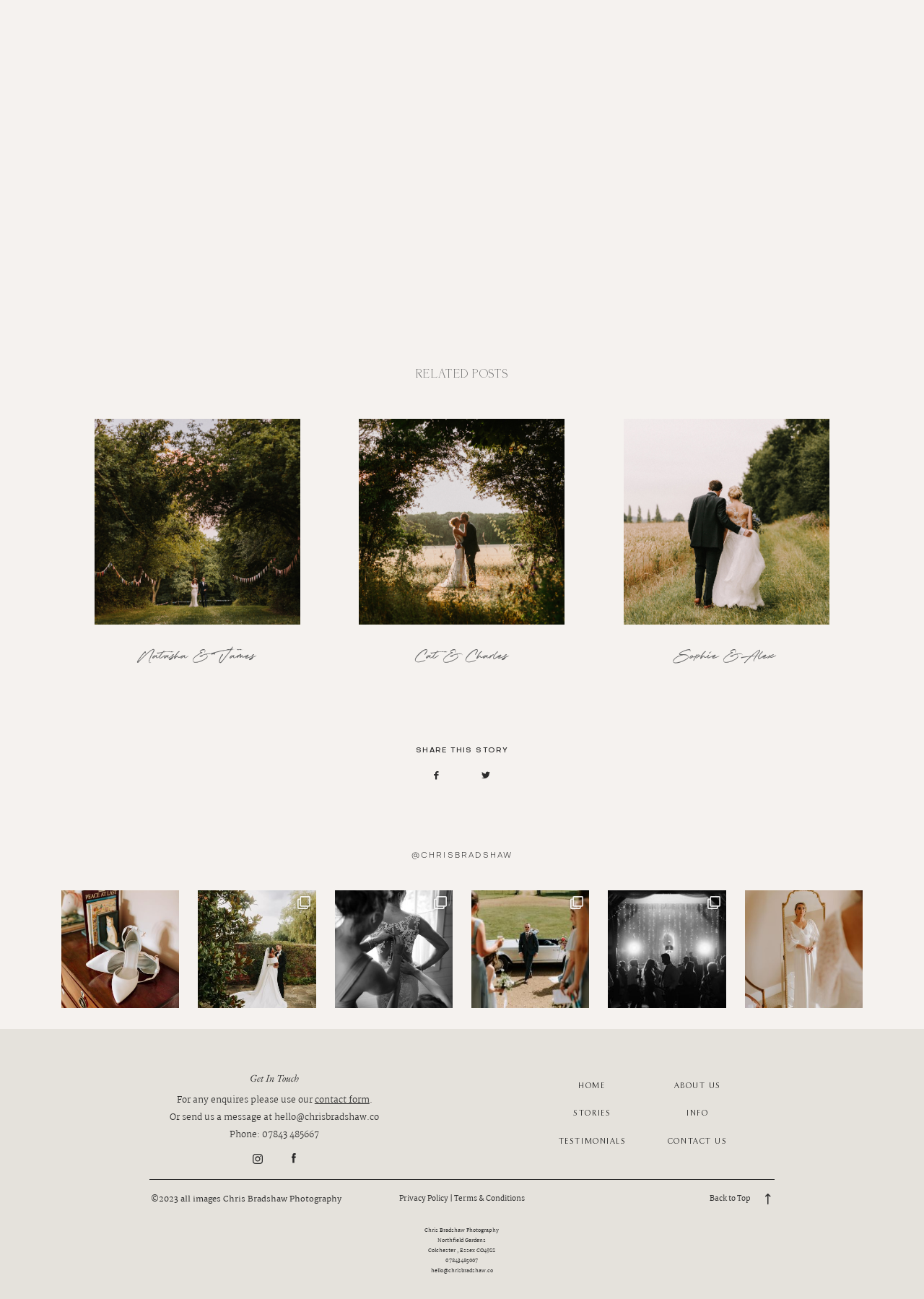Given the description "Natasha & James", provide the bounding box coordinates of the corresponding UI element.

[0.102, 0.323, 0.325, 0.518]